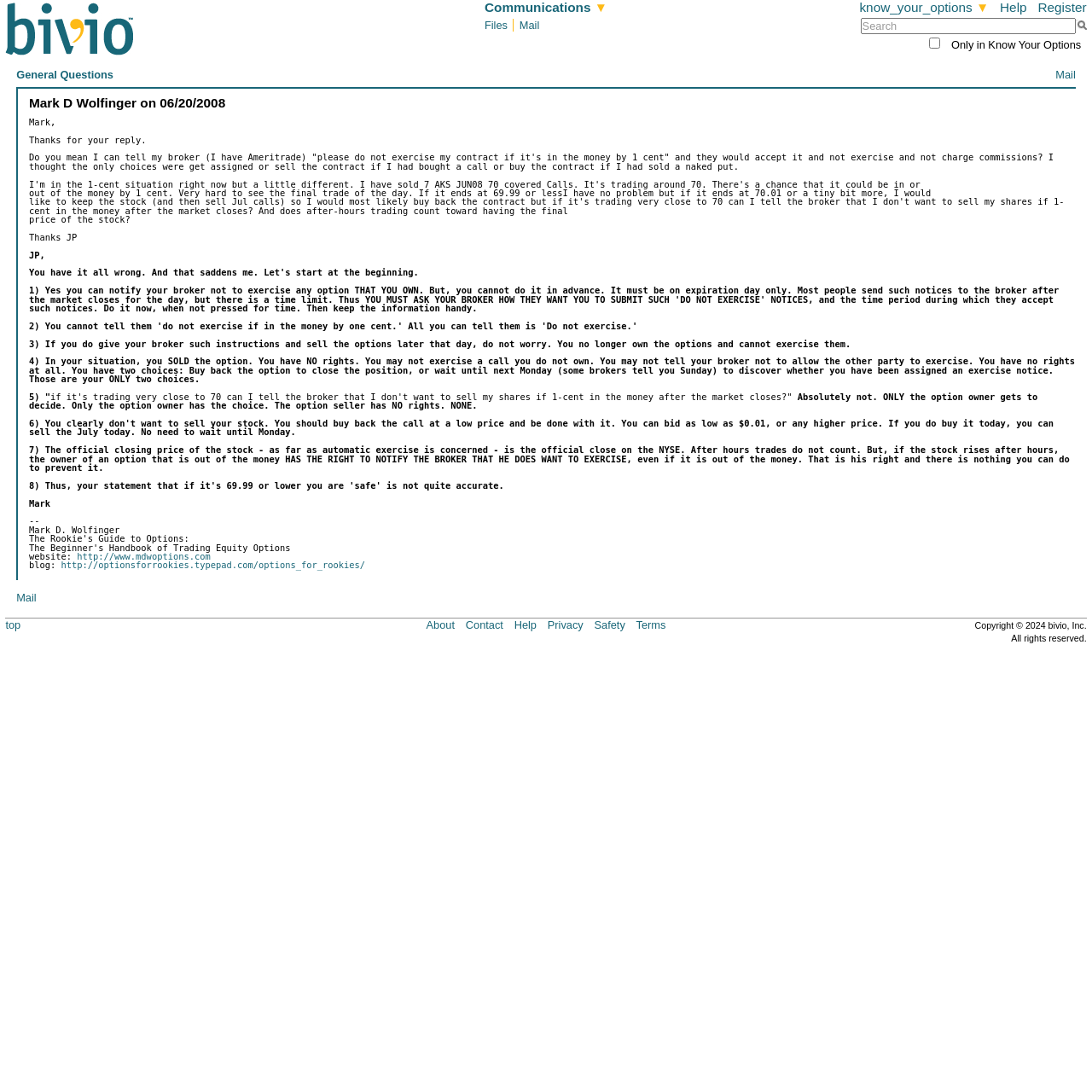Can you specify the bounding box coordinates of the area that needs to be clicked to fulfill the following instruction: "View files"?

[0.444, 0.017, 0.47, 0.029]